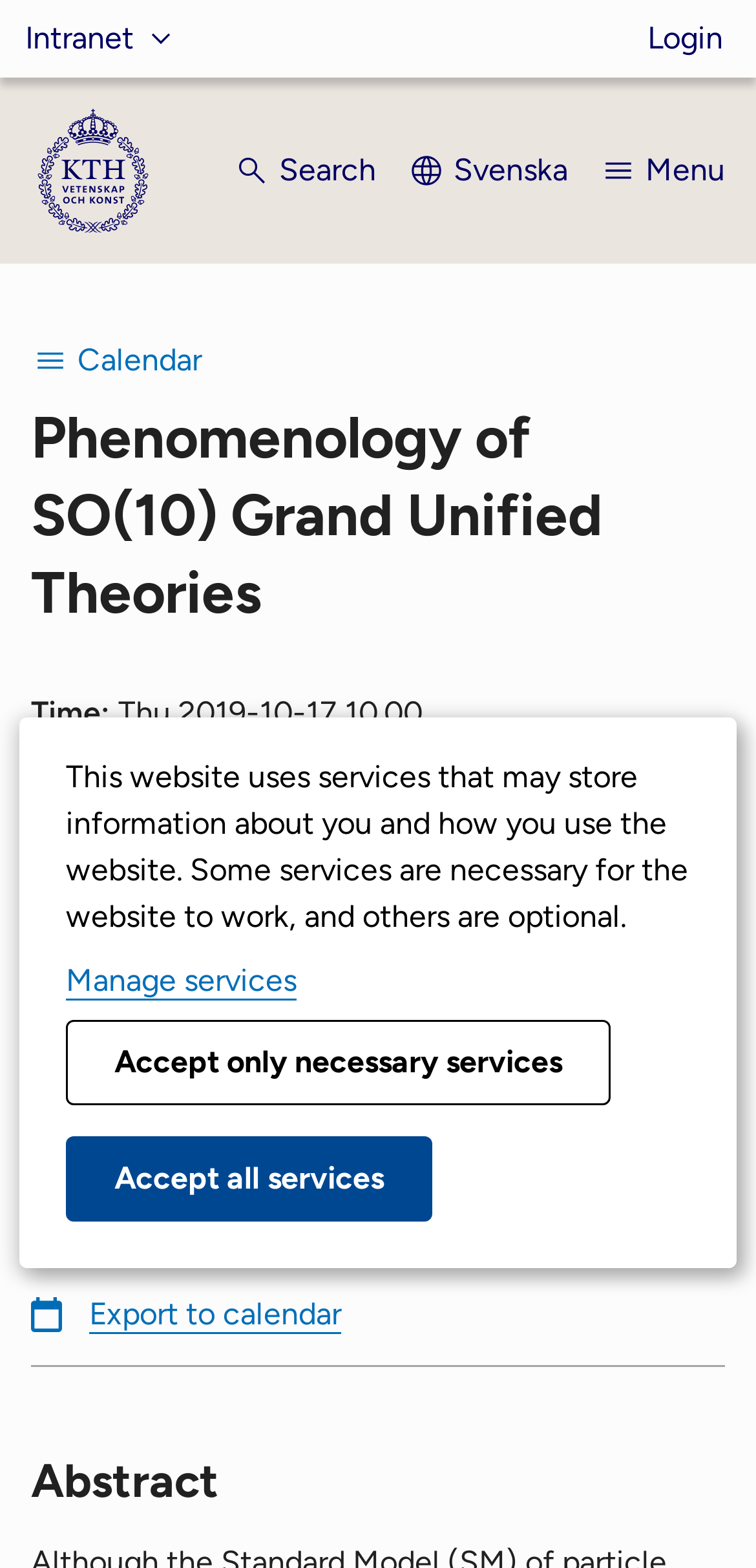Show the bounding box coordinates of the element that should be clicked to complete the task: "View calendar".

[0.041, 0.205, 0.267, 0.255]